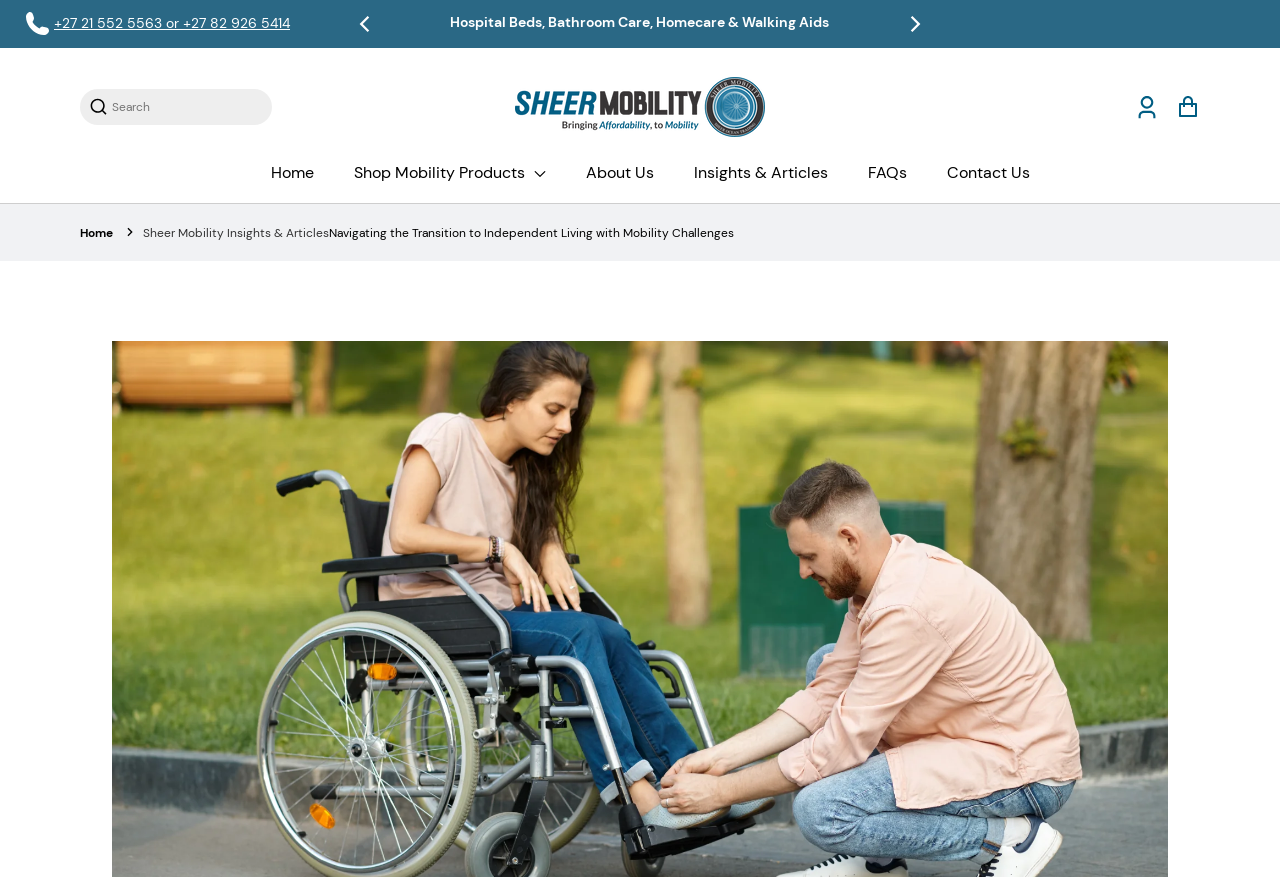What is the purpose of the 'Previous' and 'Next' buttons?
Analyze the screenshot and provide a detailed answer to the question.

The 'Previous' and 'Next' buttons are located in the announcement region and are used to navigate through a series of content, such as articles or blog posts. This allows users to easily move forward or backward through the content without having to reload the webpage or search for the next item.